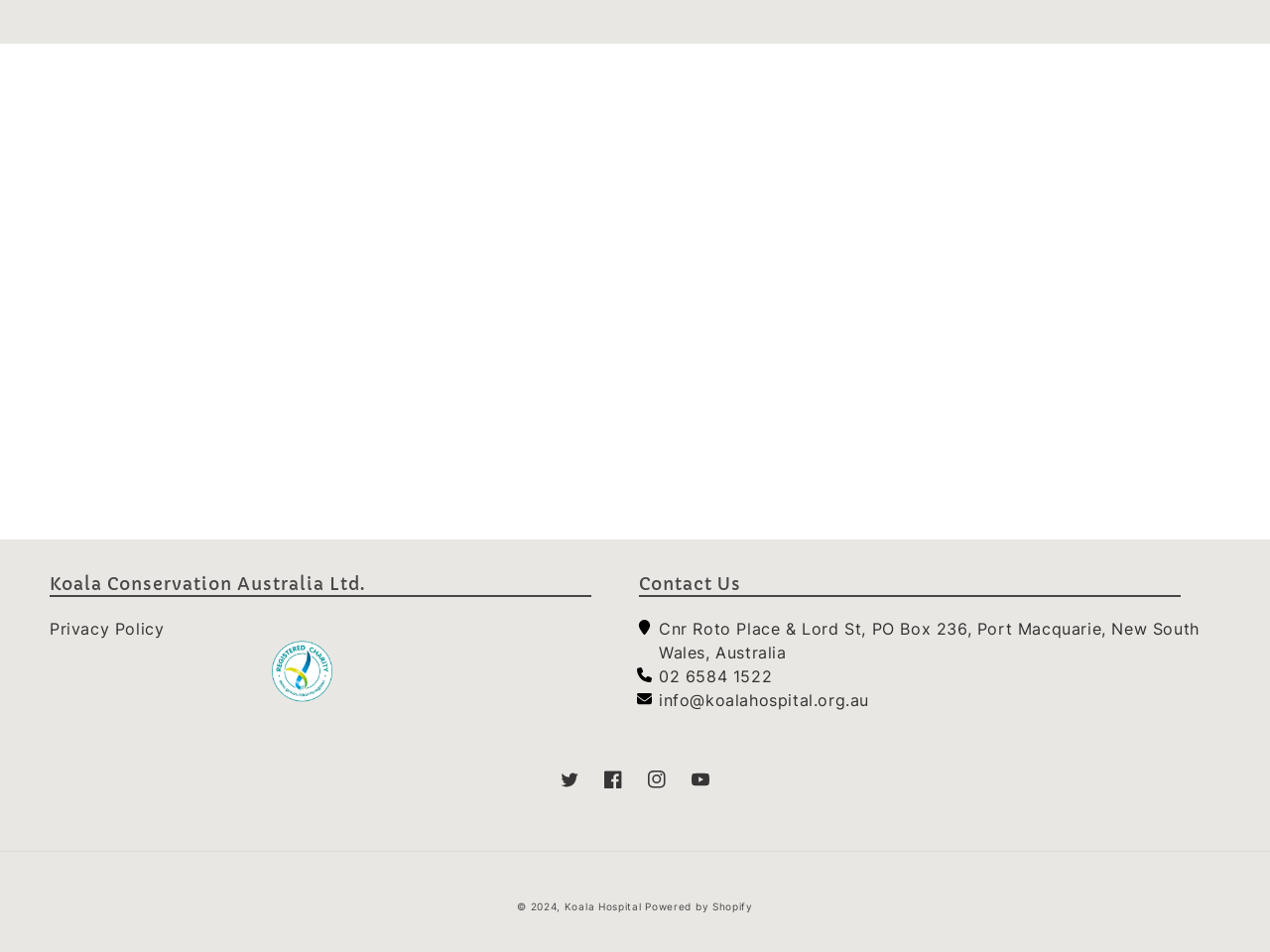Specify the bounding box coordinates for the region that must be clicked to perform the given instruction: "Go to Koala Hospital homepage".

[0.444, 0.945, 0.505, 0.958]